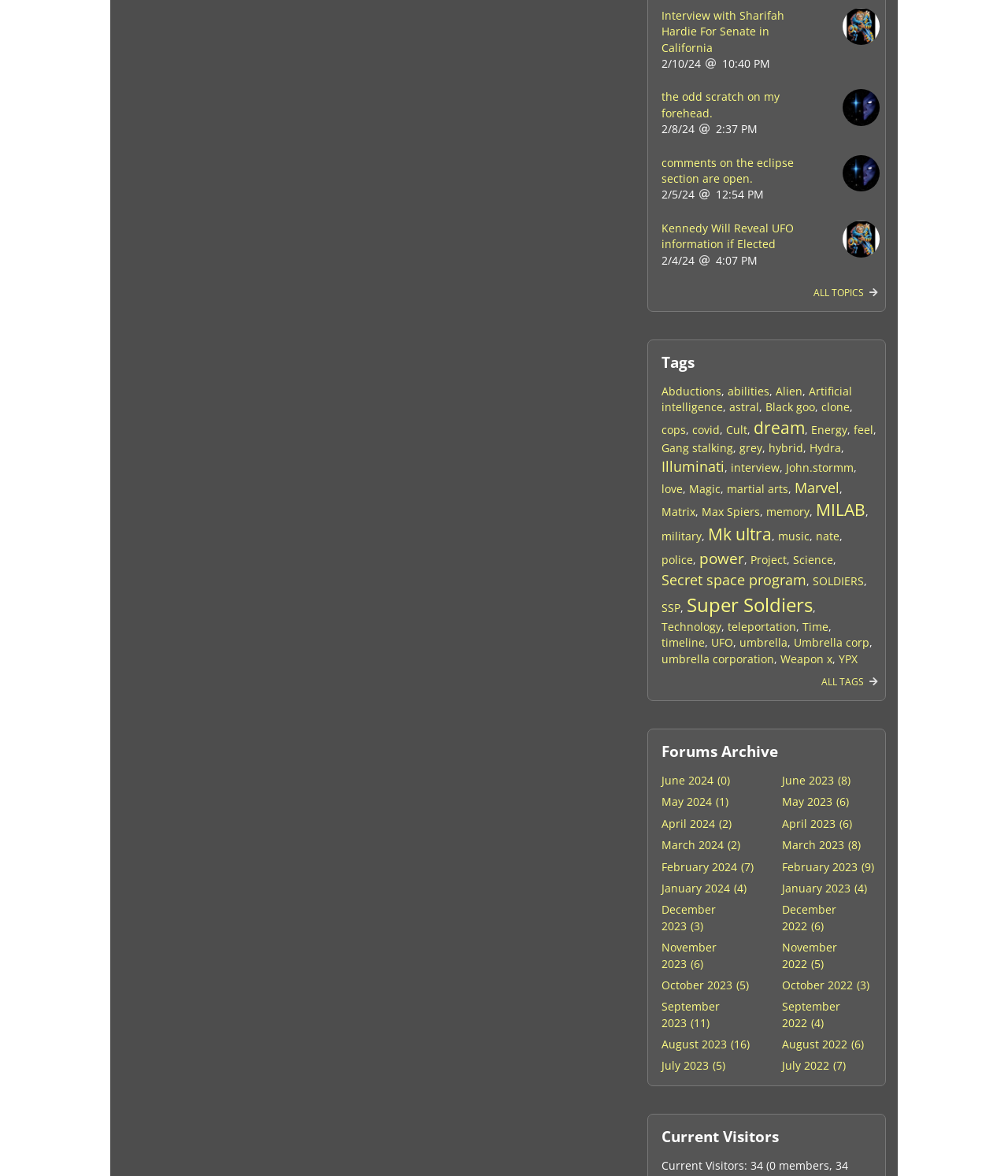How many tags are listed on the webpage?
Using the image as a reference, answer with just one word or a short phrase.

30